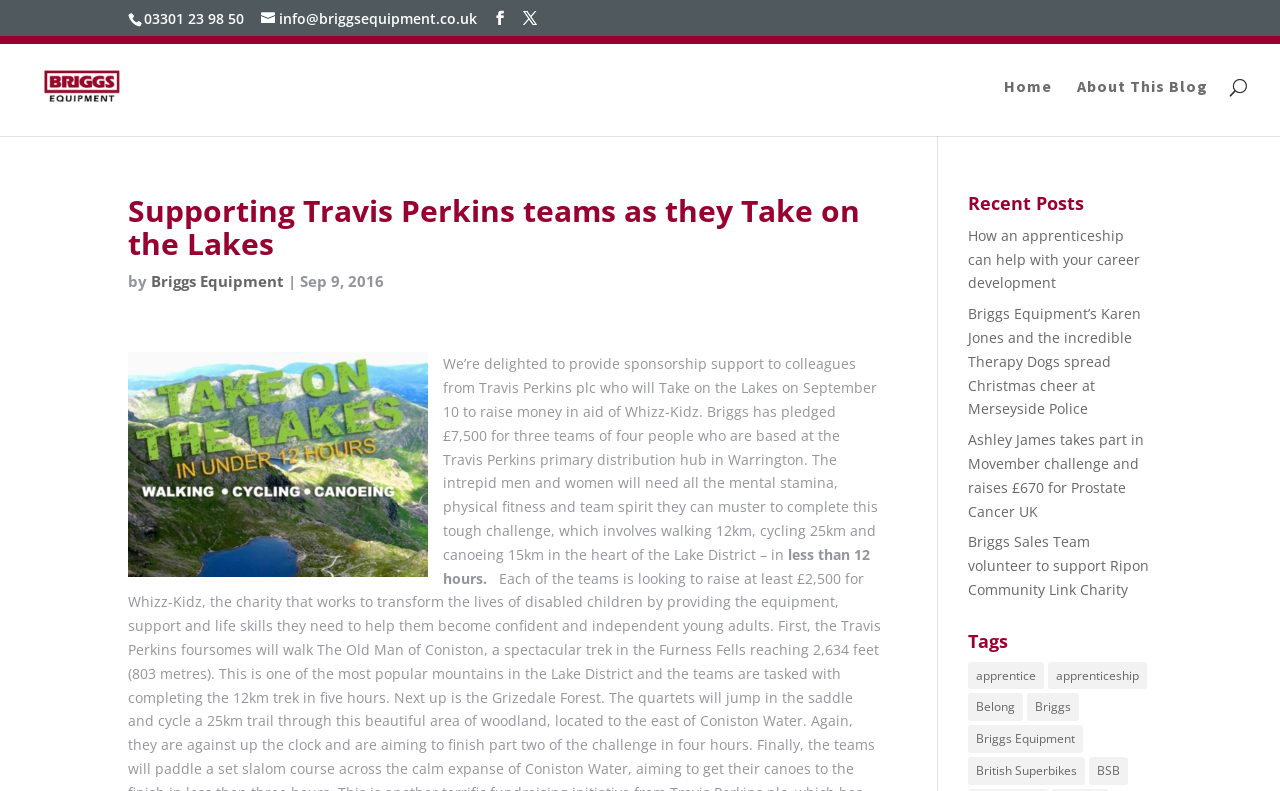Locate the bounding box coordinates of the element that should be clicked to fulfill the instruction: "Call the phone number".

[0.112, 0.011, 0.191, 0.035]